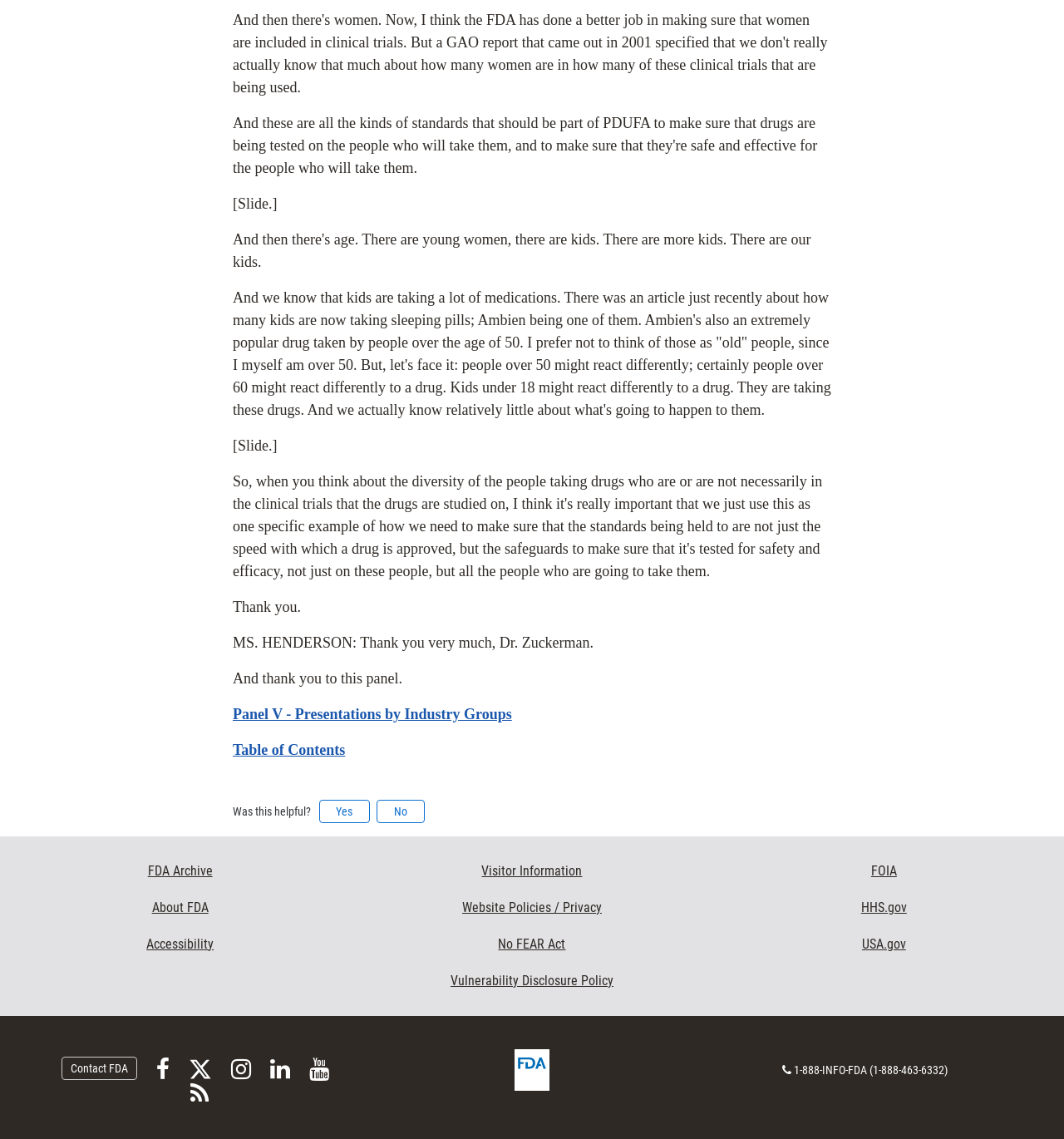Give a one-word or phrase response to the following question: What is the purpose of the 'Was this helpful?' section?

To get user feedback